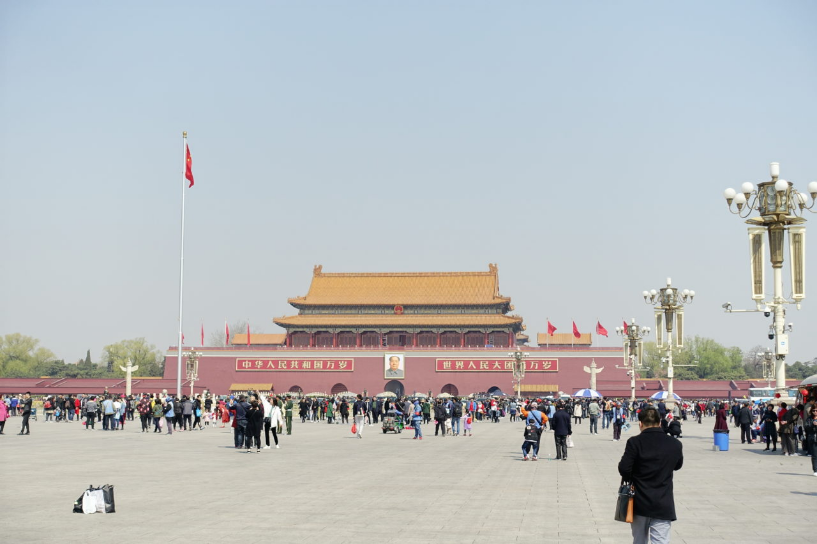Convey a rich and detailed description of the image.

This vibrant image captures a bustling scene at Tiananmen Square in Beijing, China, a site steeped in historical and cultural significance. In the foreground, a diverse crowd of visitors leisurely strolls across the expansive square, which is known for its iconic landmarks. Prominently featured in the background is the majestic Tiananmen Gate, adorned with bright red flags and a large portrait of Mao Zedong, symbolizing the Communist Party’s historical roots. The atmosphere is lively, with people capturing moments and enjoying the surroundings under a clear blue sky, while traditional lamp posts line the square, adding to its classical charm. This location serves as a focal point for both tourists and locals, blending a rich past with contemporary life in one of the world’s most populous cities.